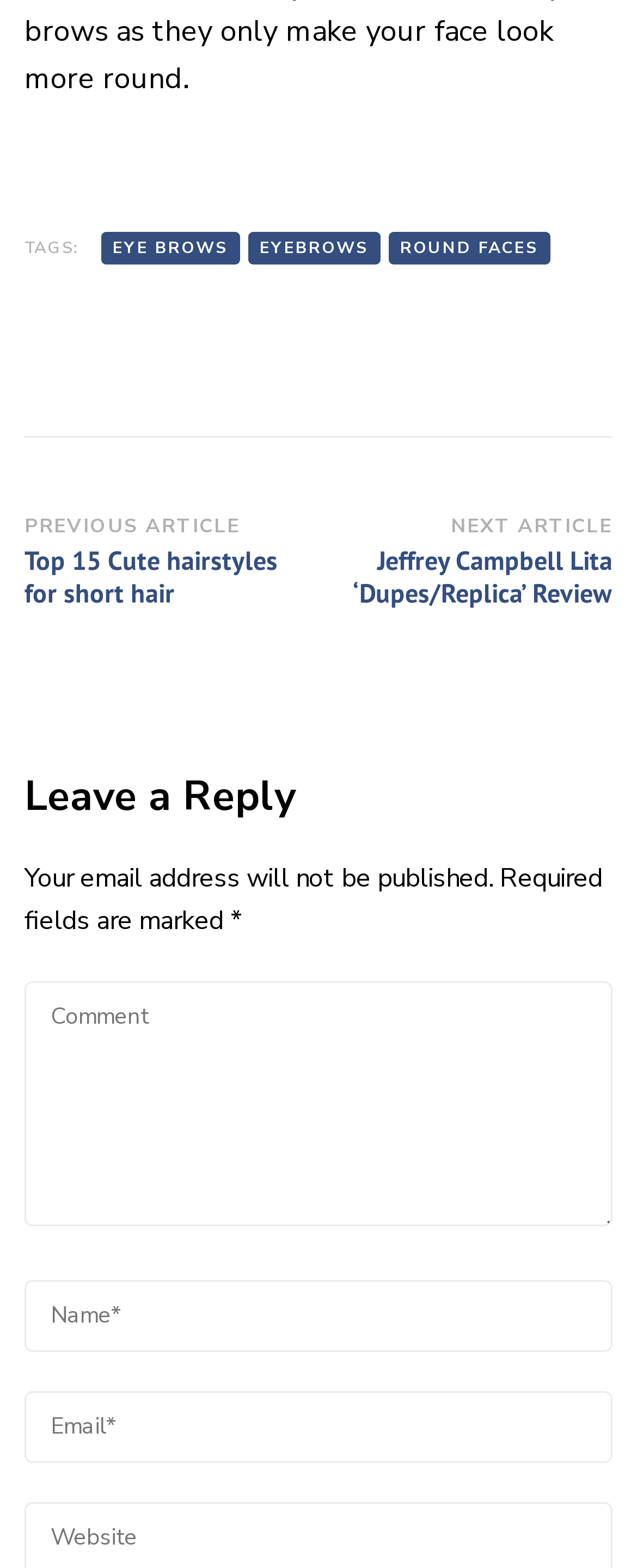Determine the bounding box of the UI component based on this description: "eyebrows". The bounding box coordinates should be four float values between 0 and 1, i.e., [left, top, right, bottom].

[0.39, 0.148, 0.597, 0.169]